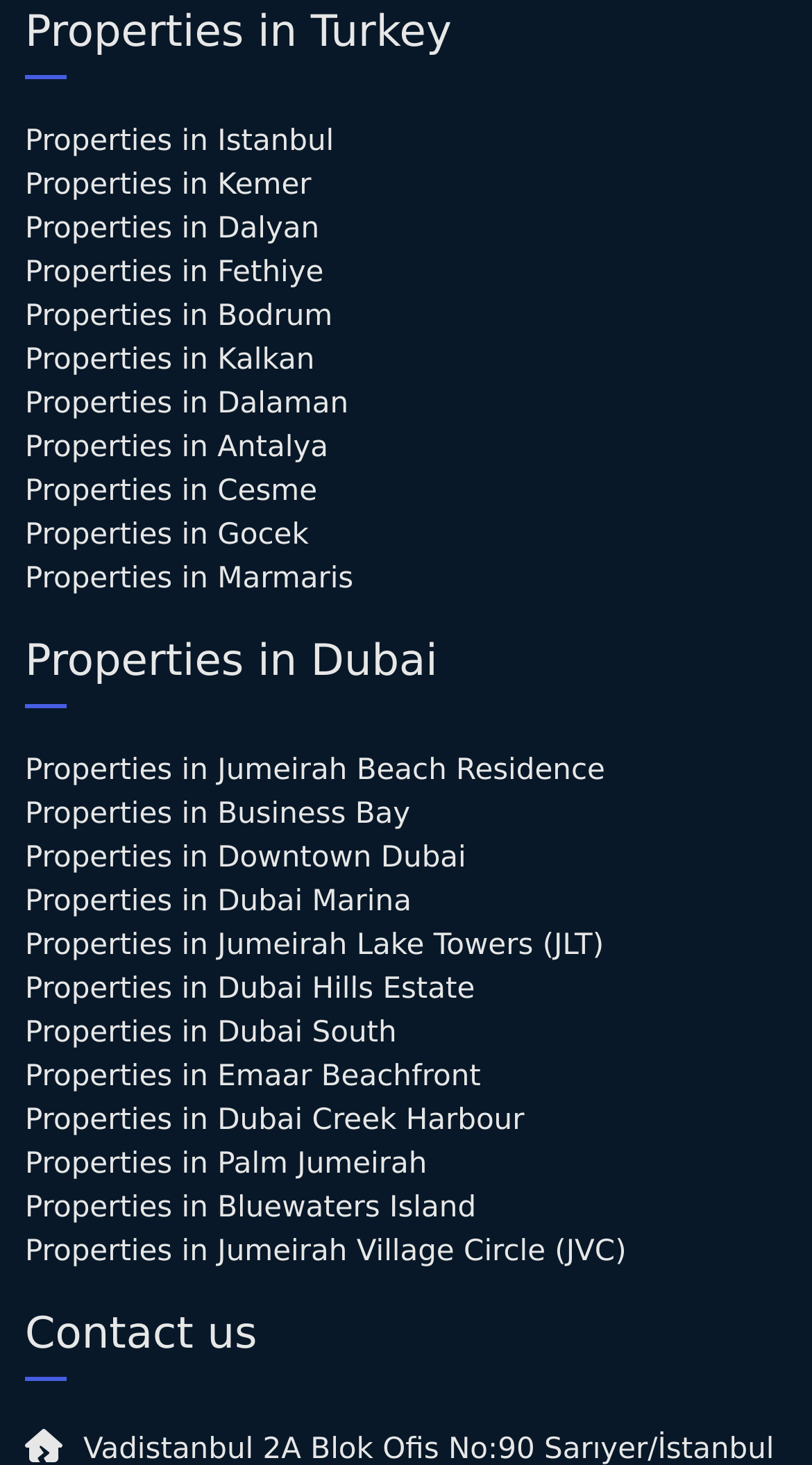Based on what you see in the screenshot, provide a thorough answer to this question: How many countries are listed on the webpage?

I found two country-specific sections on the webpage, one for 'Properties in Turkey' and another for 'Properties in Dubai', which implies that the webpage is focused on real estate in two countries, Turkey and the United Arab Emirates (where Dubai is located).